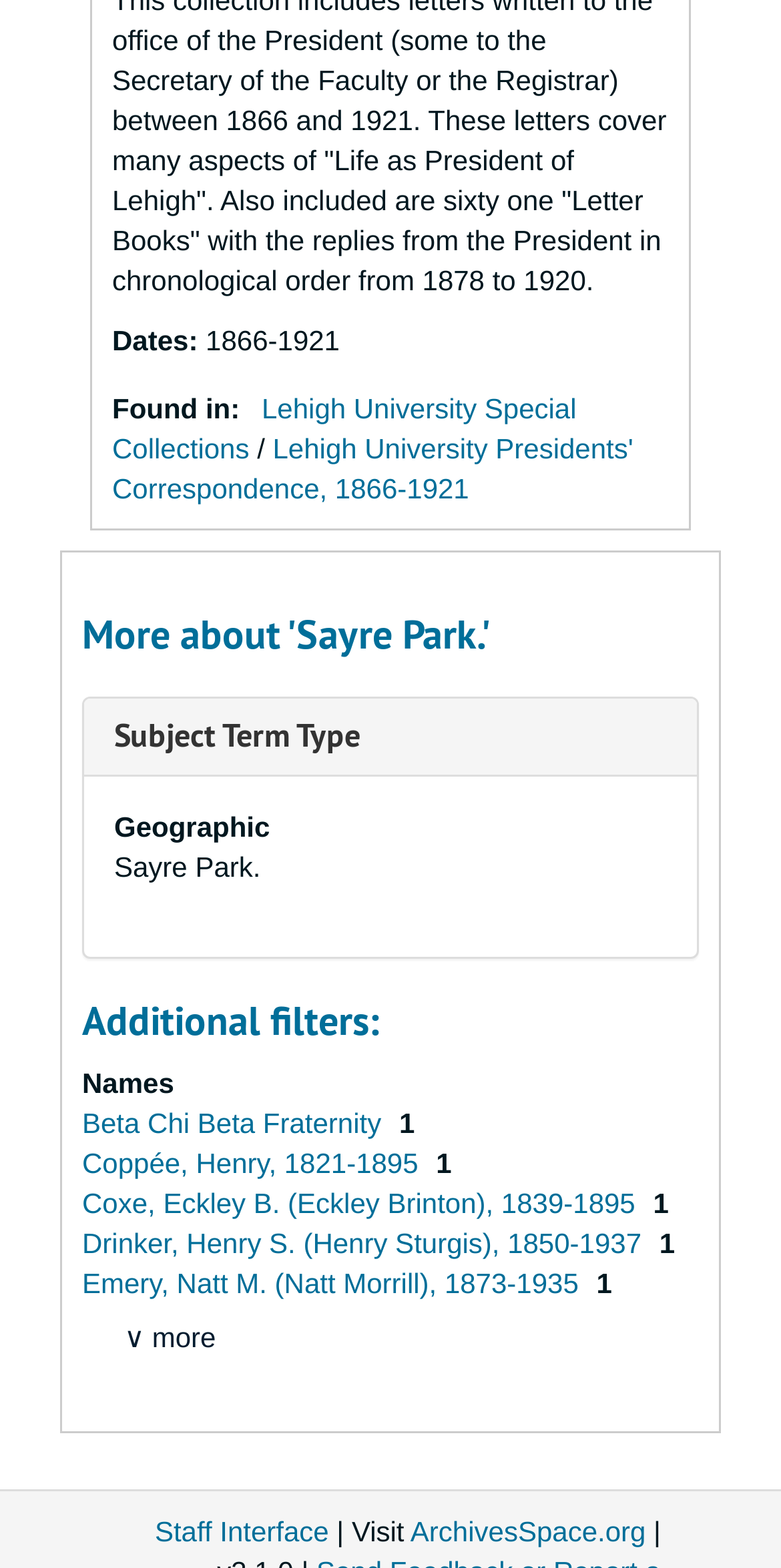Please find the bounding box coordinates in the format (top-left x, top-left y, bottom-right x, bottom-right y) for the given element description. Ensure the coordinates are floating point numbers between 0 and 1. Description: Home

None